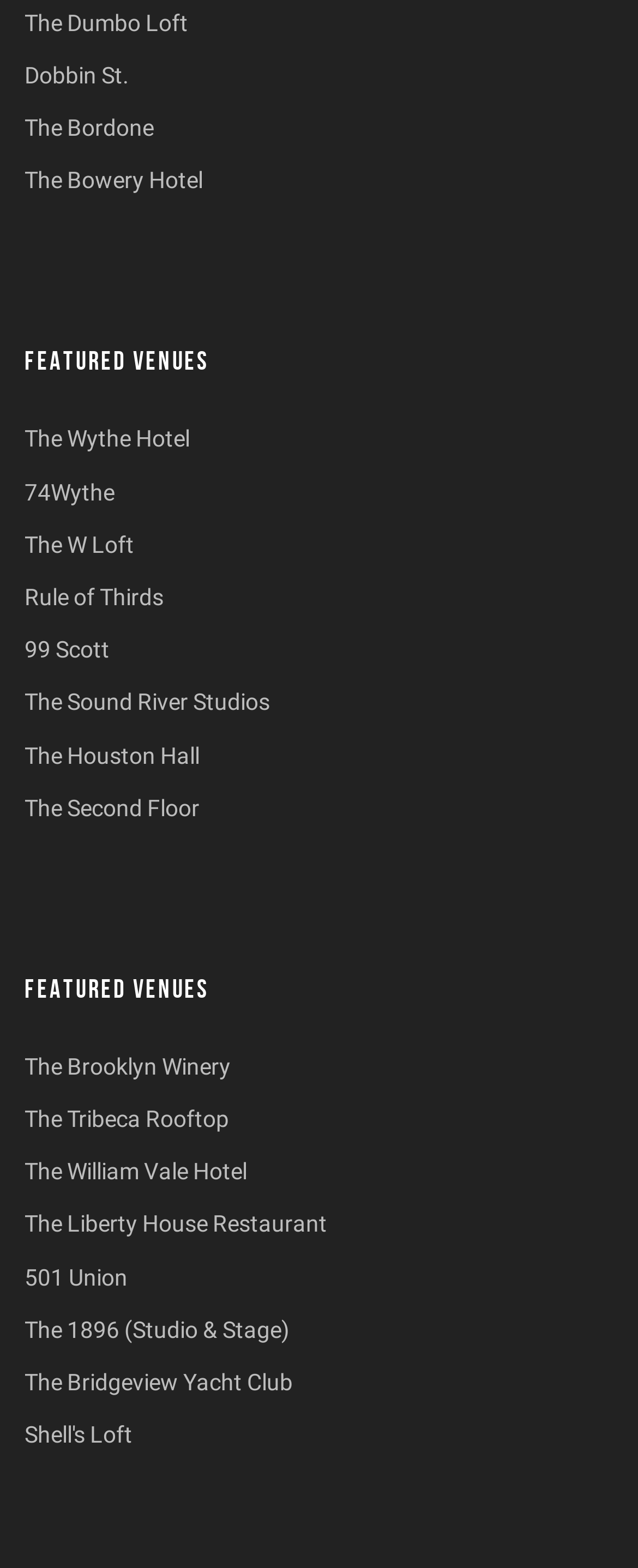Please find the bounding box coordinates of the clickable region needed to complete the following instruction: "learn more about The Brooklyn Winery". The bounding box coordinates must consist of four float numbers between 0 and 1, i.e., [left, top, right, bottom].

[0.038, 0.672, 0.362, 0.688]